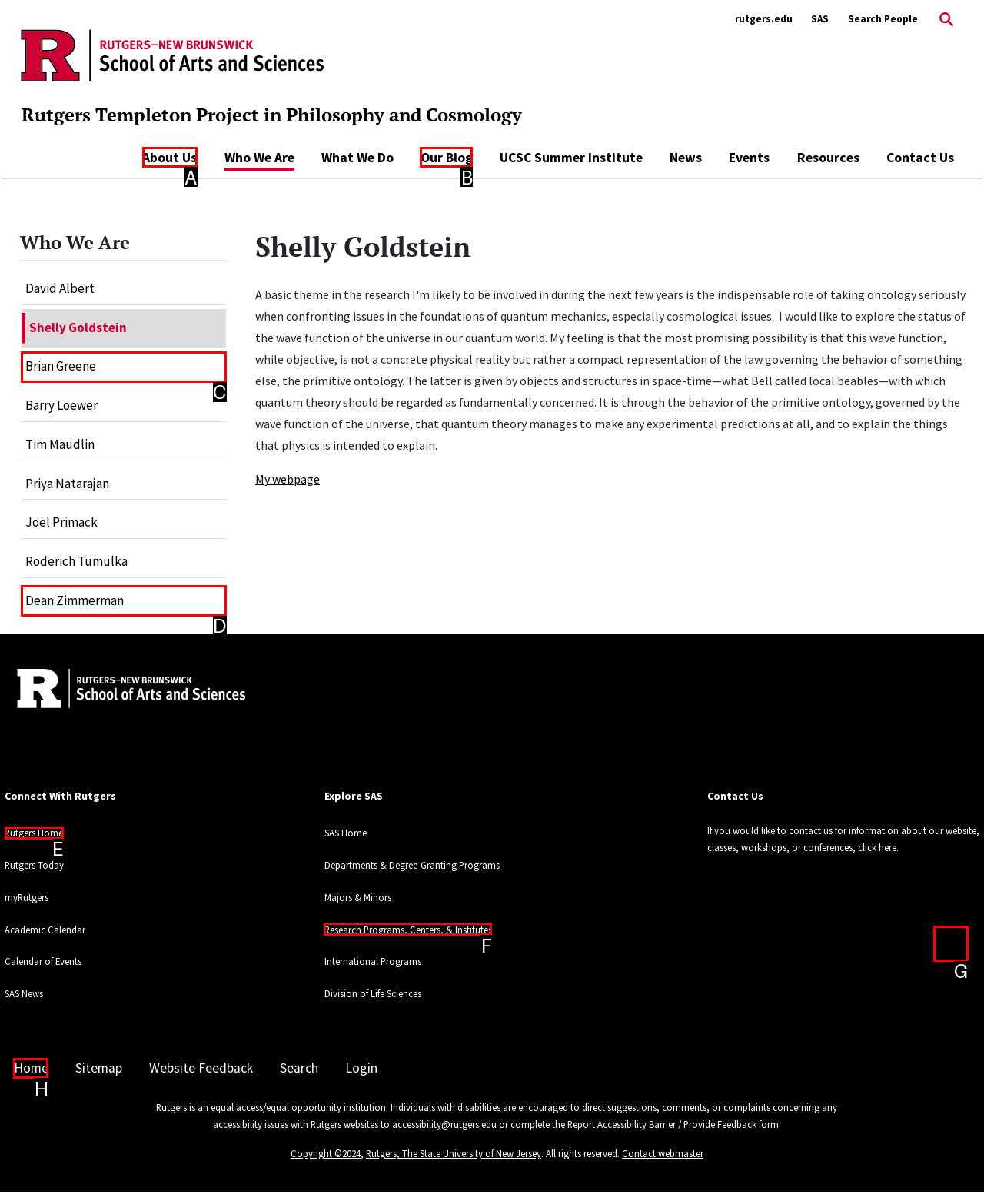Given the task: Click the 'About Us' link, tell me which HTML element to click on.
Answer with the letter of the correct option from the given choices.

A